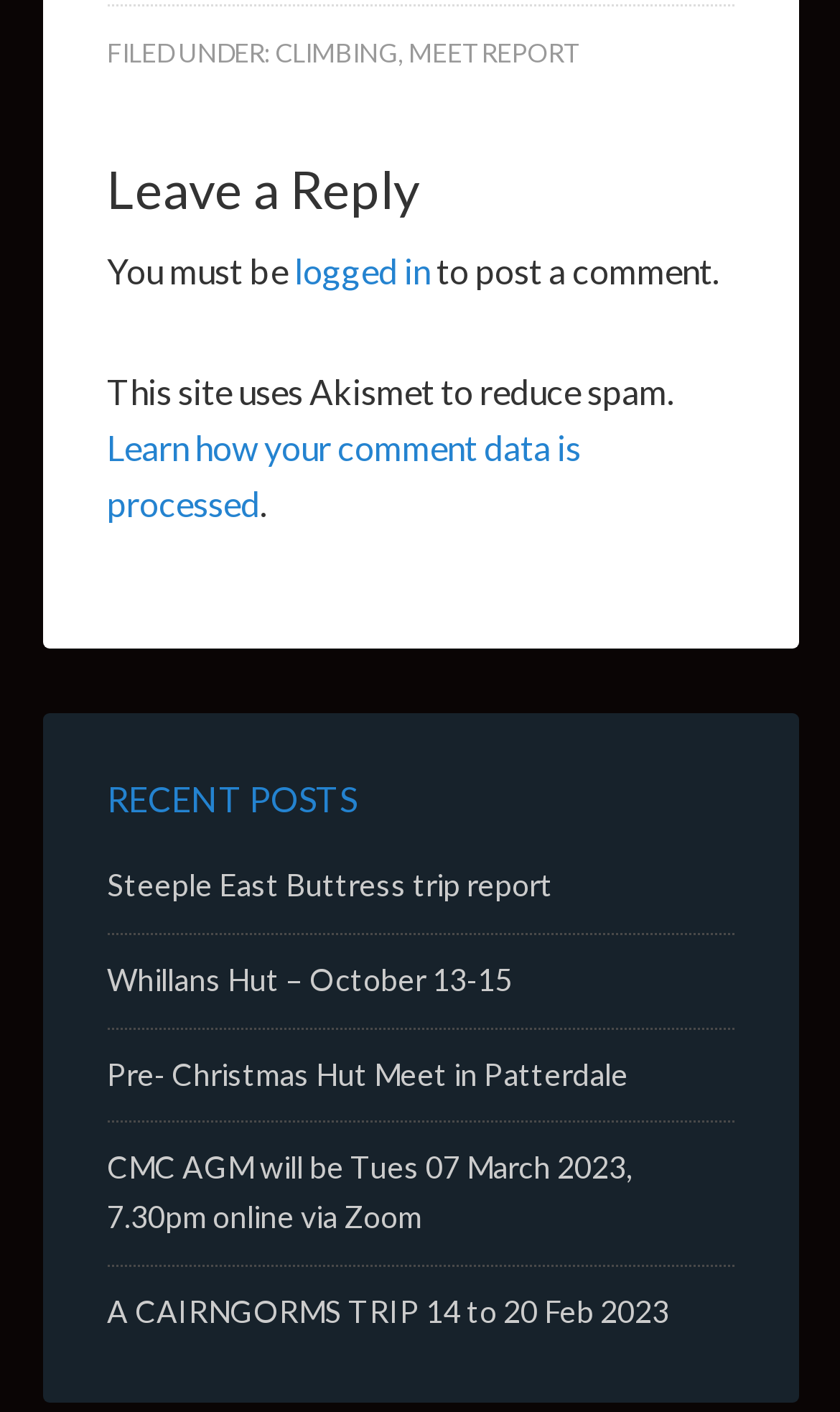Ascertain the bounding box coordinates for the UI element detailed here: "Climbing". The coordinates should be provided as [left, top, right, bottom] with each value being a float between 0 and 1.

[0.327, 0.025, 0.473, 0.048]